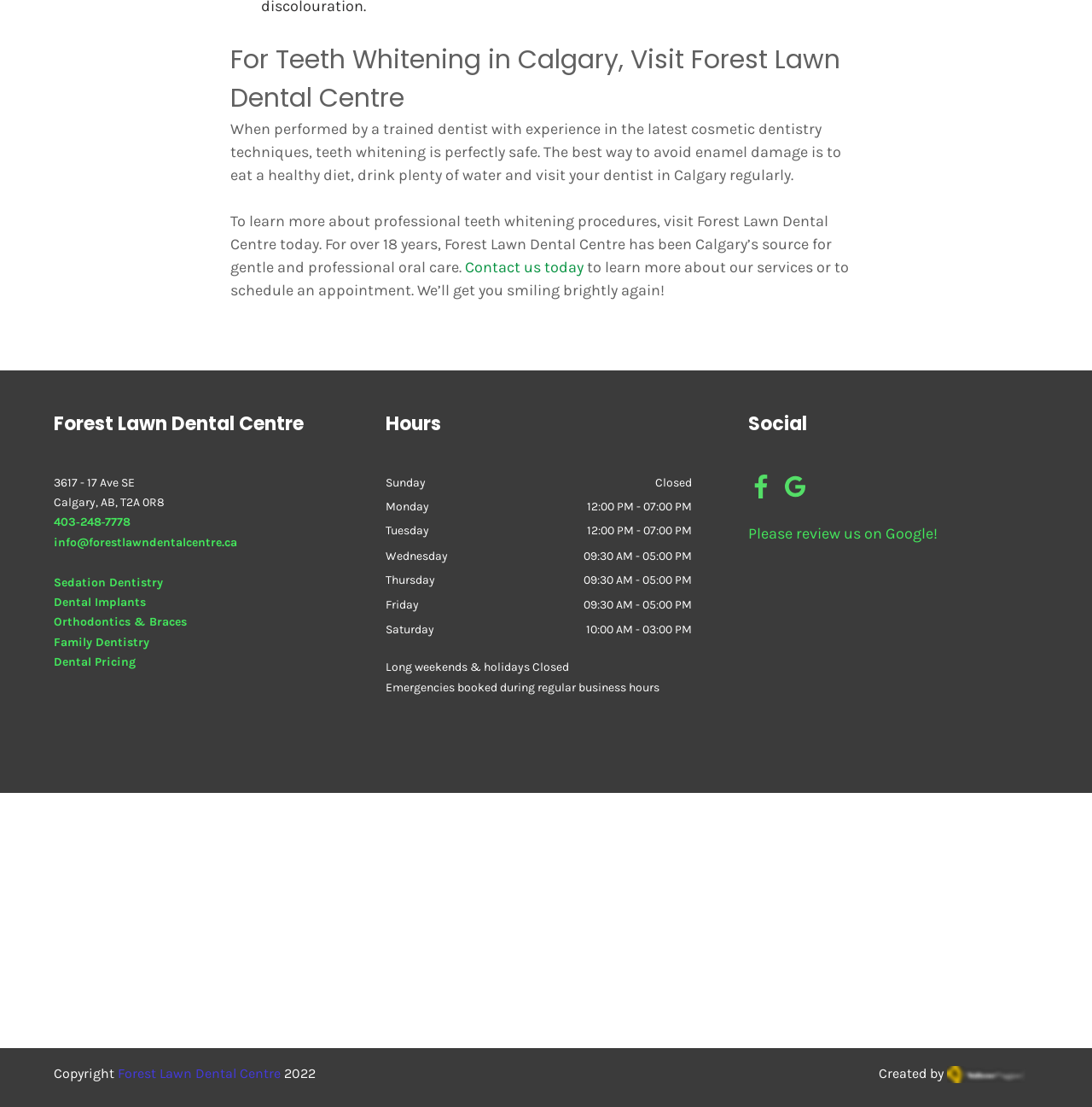Please answer the following question using a single word or phrase: 
What is the name of the dental centre?

Forest Lawn Dental Centre